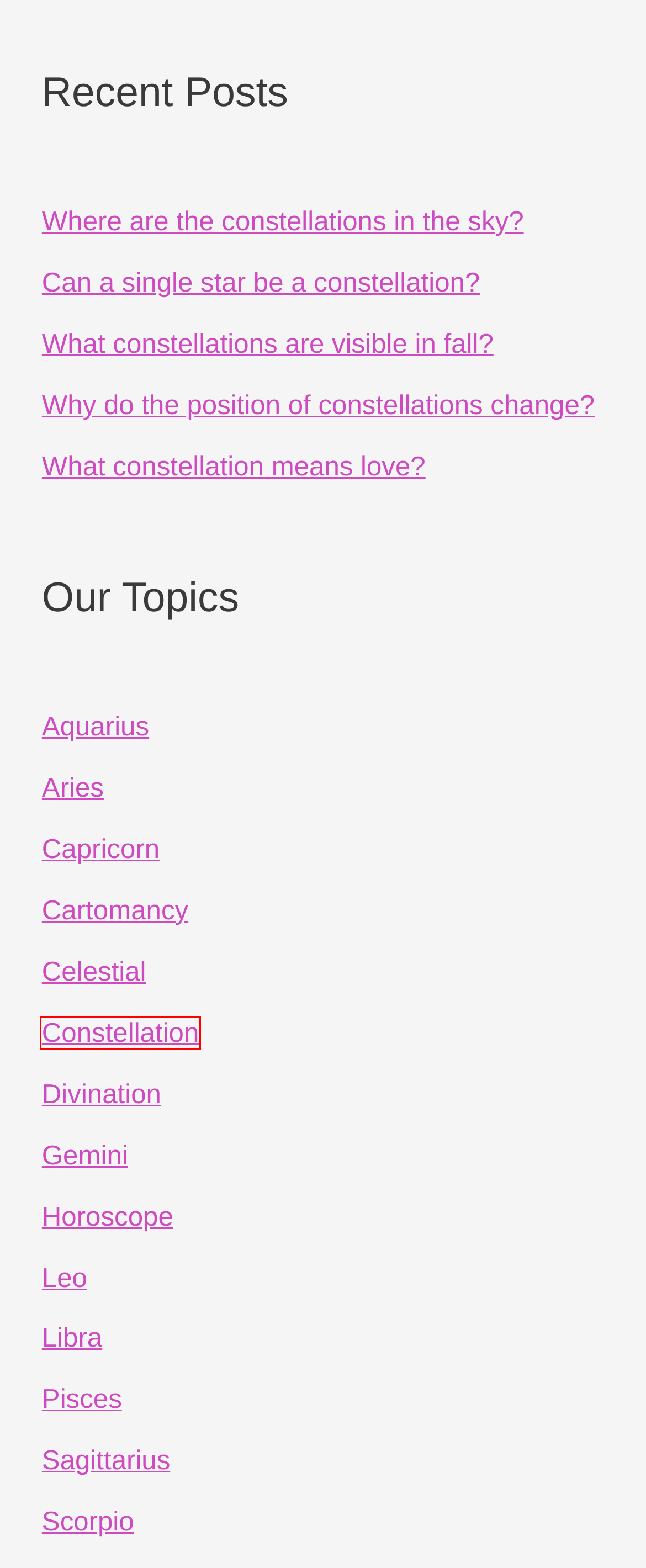A screenshot of a webpage is given, marked with a red bounding box around a UI element. Please select the most appropriate webpage description that fits the new page after clicking the highlighted element. Here are the candidates:
A. Gemini - ThinkCelestial
B. Constellation - ThinkCelestial
C. Capricorn - ThinkCelestial
D. What constellation means love? - ThinkCelestial
E. Where are the constellations in the sky? - ThinkCelestial
F. Leo - ThinkCelestial
G. Libra - ThinkCelestial
H. Can a single star be a constellation? - ThinkCelestial

B